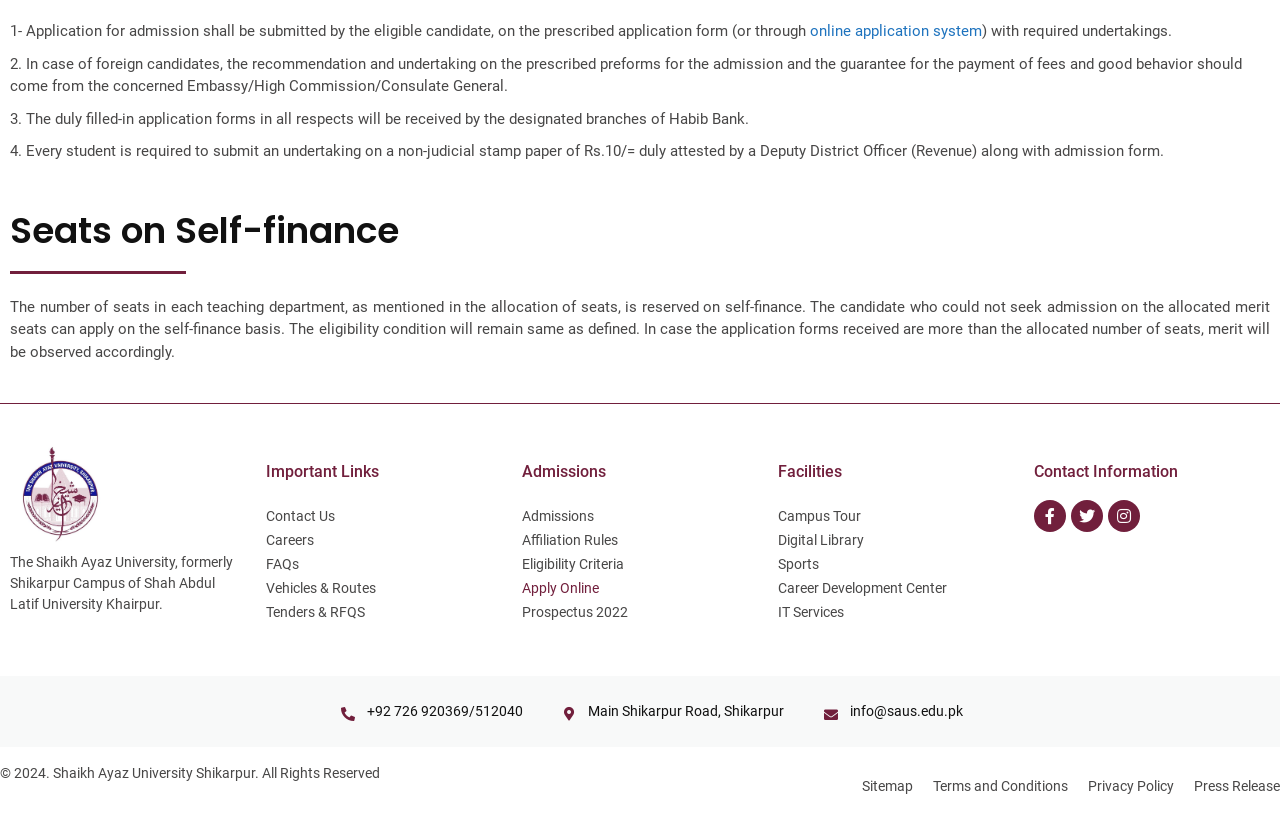Using the description "Twitter", predict the bounding box of the relevant HTML element.

[0.837, 0.61, 0.862, 0.649]